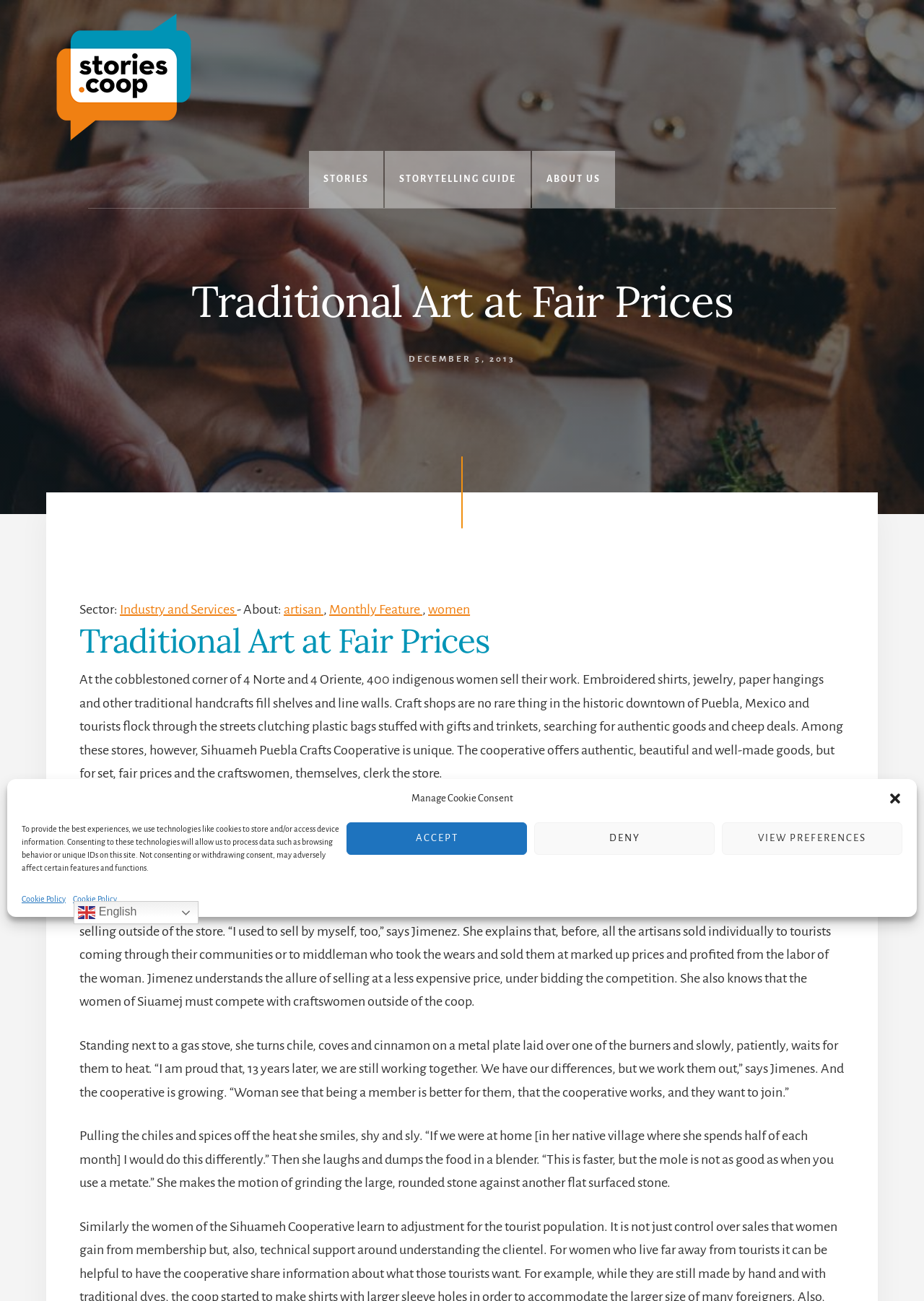What is the name of the cooperative leader mentioned in the article?
From the details in the image, answer the question comprehensively.

The webpage mentions Maria Jimenez as a craftswoman and cooperative leader, who is interviewed and shares her experiences working with the cooperative.